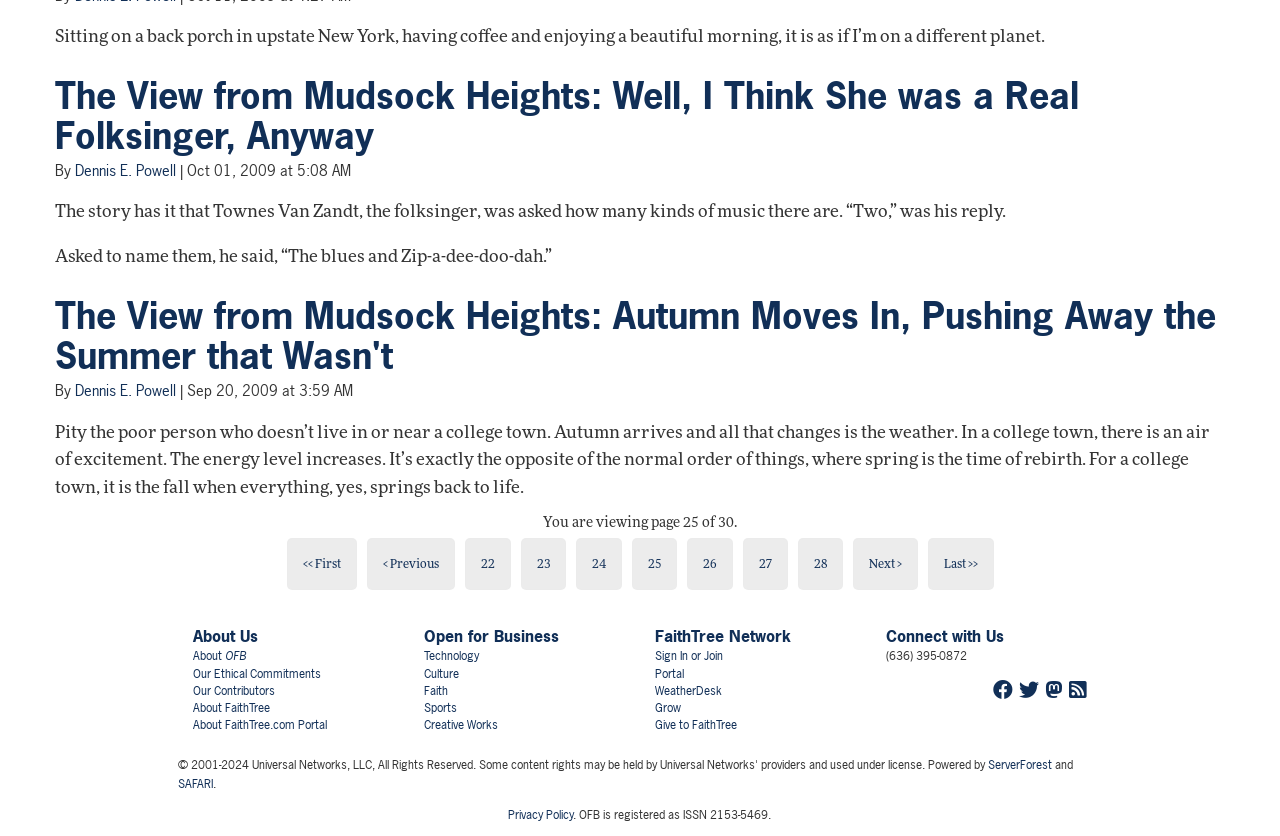Predict the bounding box of the UI element based on this description: "OFB RSS Feeds".

[0.835, 0.808, 0.849, 0.84]